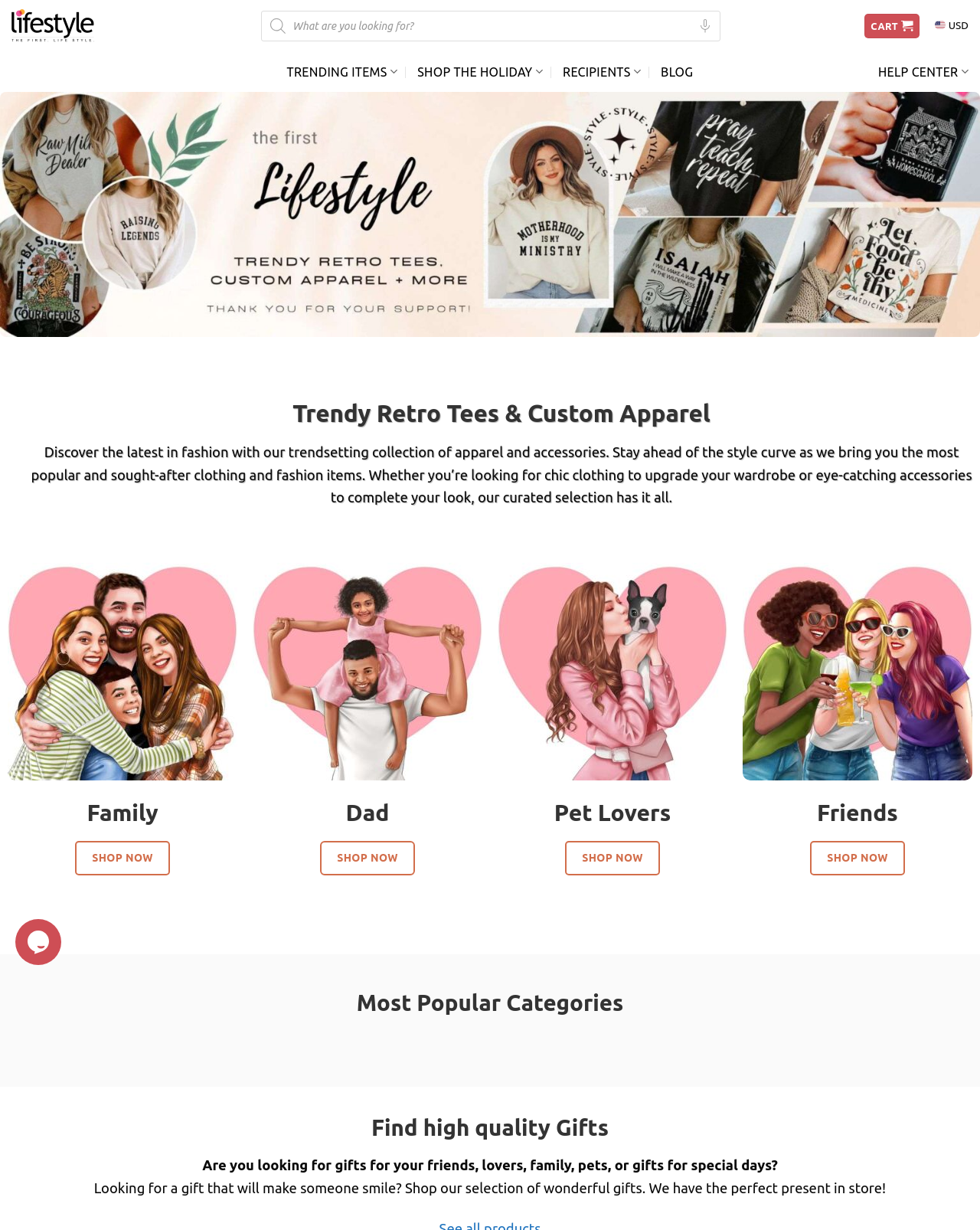What is the theme of the apparel and accessories on this website?
Please elaborate on the answer to the question with detailed information.

I inferred the theme of the apparel and accessories on this website by looking at the categories and headings on the homepage, which suggest a focus on family relationships, such as 'Family', 'Dad', and 'Pet Lovers'. This suggests that the website specializes in family-themed apparel and accessories.